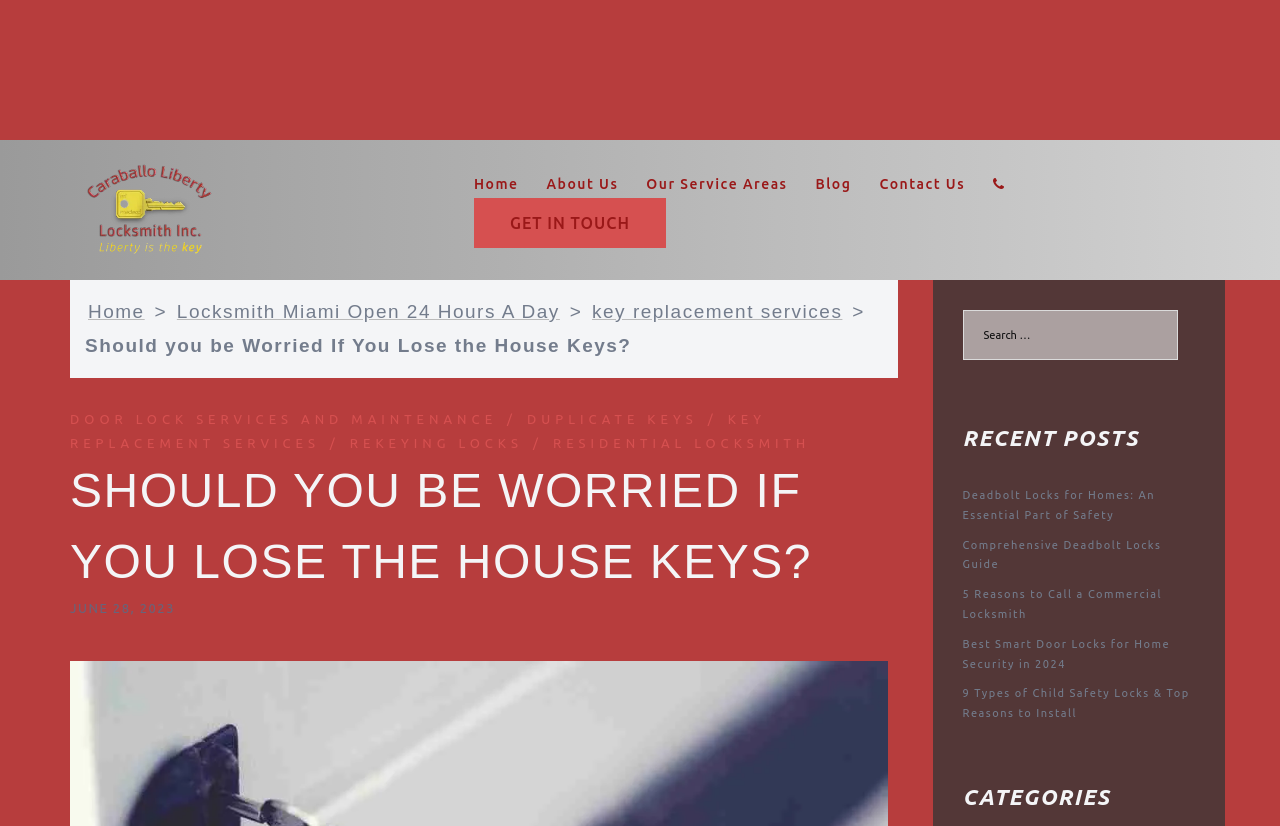Give a complete and precise description of the webpage's appearance.

The webpage appears to be a blog or article page focused on locksmith services, specifically discussing the importance of not losing house keys. At the top, there is a logo or image of "Locksmith Miami – Caraballo Liberty" with a link to the same. Below this, there is a navigation menu with links to "Home", "About Us", "Our Service Areas", "Blog", "Contact Us", and an empty link.

The main content of the page is divided into sections. The first section has a heading "Should you be Worried If You Lose the House Keys?" and a subheading "DOOR LOCK SERVICES AND MAINTENANCE" with links to various locksmith services such as "DUPLICATE KEYS", "KEY REPLACEMENT SERVICES", "REKEYING LOCKS", and "RESIDENTIAL LOCKSMITH". 

Below this, there is a section with a heading "SHOULD YOU BE WORRIED IF YOU LOSE THE HOUSE KEYS?" and a table or layout with a link to a date "JUNE 28, 2023". 

On the right side of the page, there is a search bar with a label "Search for:" and a search box. Below this, there is a section with a heading "RECENT POSTS" and links to five recent blog posts, including "Deadbolt Locks for Homes: An Essential Part of Safety", "Comprehensive Deadbolt Locks Guide", "5 Reasons to Call a Commercial Locksmith", "Best Smart Door Locks for Home Security in 2024", and "9 Types of Child Safety Locks & Top Reasons to Install".